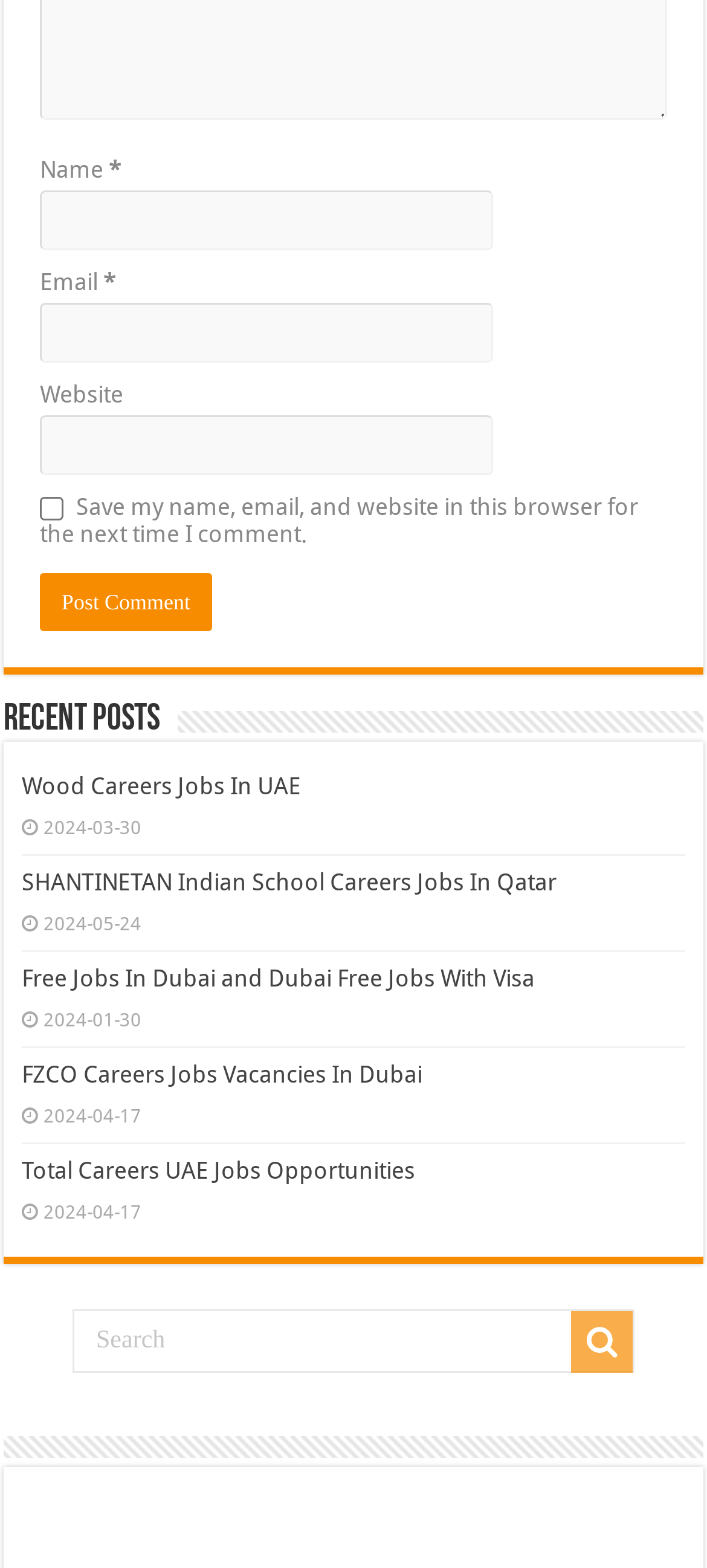Find the bounding box of the UI element described as: "value="Search"". The bounding box coordinates should be given as four float values between 0 and 1, i.e., [left, top, right, bottom].

[0.808, 0.837, 0.895, 0.876]